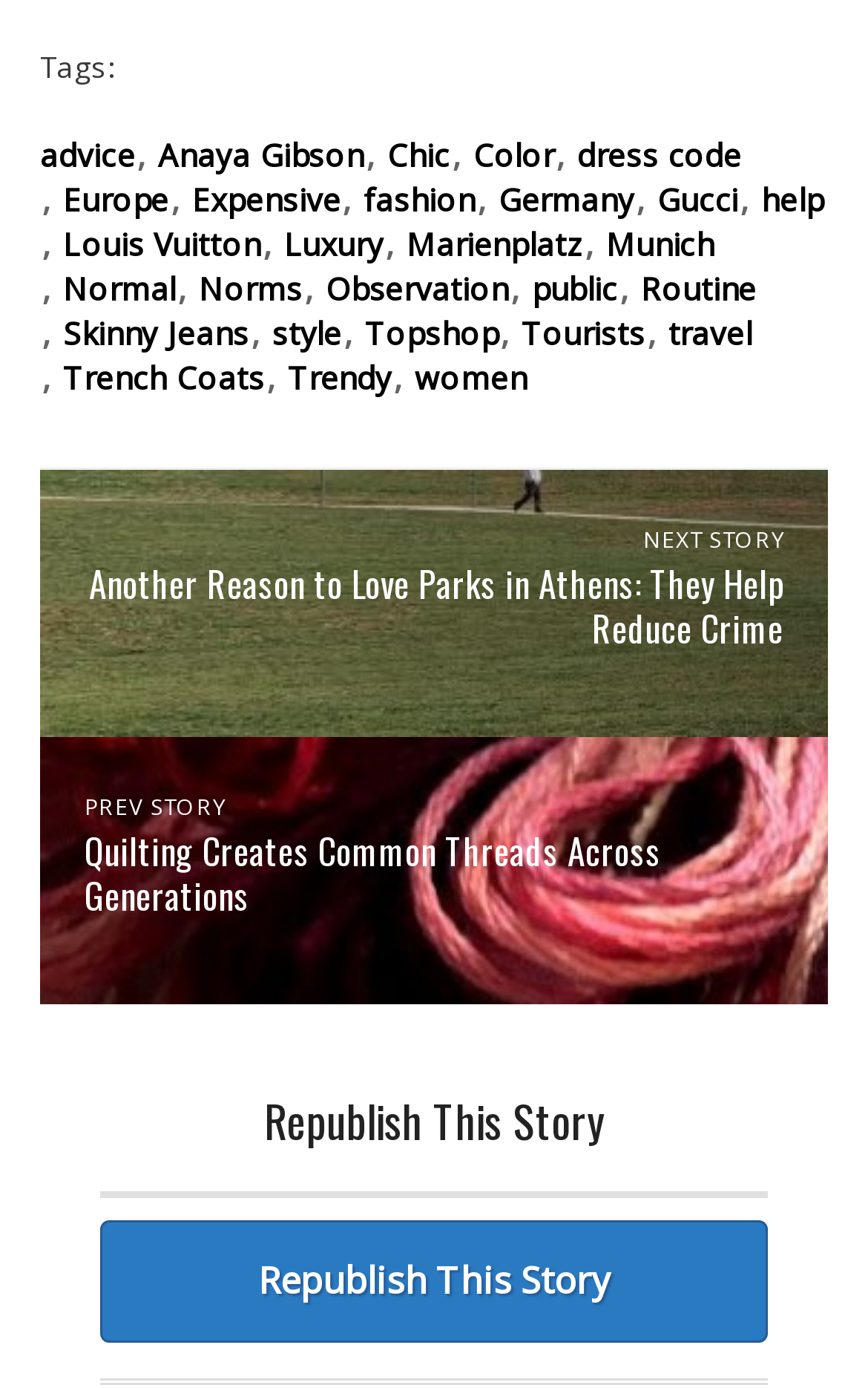Identify the bounding box coordinates of the section to be clicked to complete the task described by the following instruction: "republish this story". The coordinates should be four float numbers between 0 and 1, formatted as [left, top, right, bottom].

[0.115, 0.879, 0.885, 0.967]